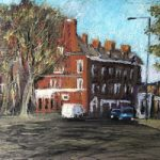Provide a thorough description of what you see in the image.

This artwork features a charming street scene depicting a traditional building, likely a pub or residential structure, characterized by its red brick façade and ornate architectural details. The setting is enhanced by the presence of large trees, casting shadows on the paved area, creating a serene outdoor atmosphere. A couple of parked vehicles are visible, contributing to the everyday urban life feel of the scene. The bright blue sky adds a touch of vibrancy, suggesting a pleasant day. This painting, titled "Beckenham Junction Greater London," is attributed to artist Nellie Katchinska, a member of the Bromley Art Society, highlighting the beauty of everyday landscapes.